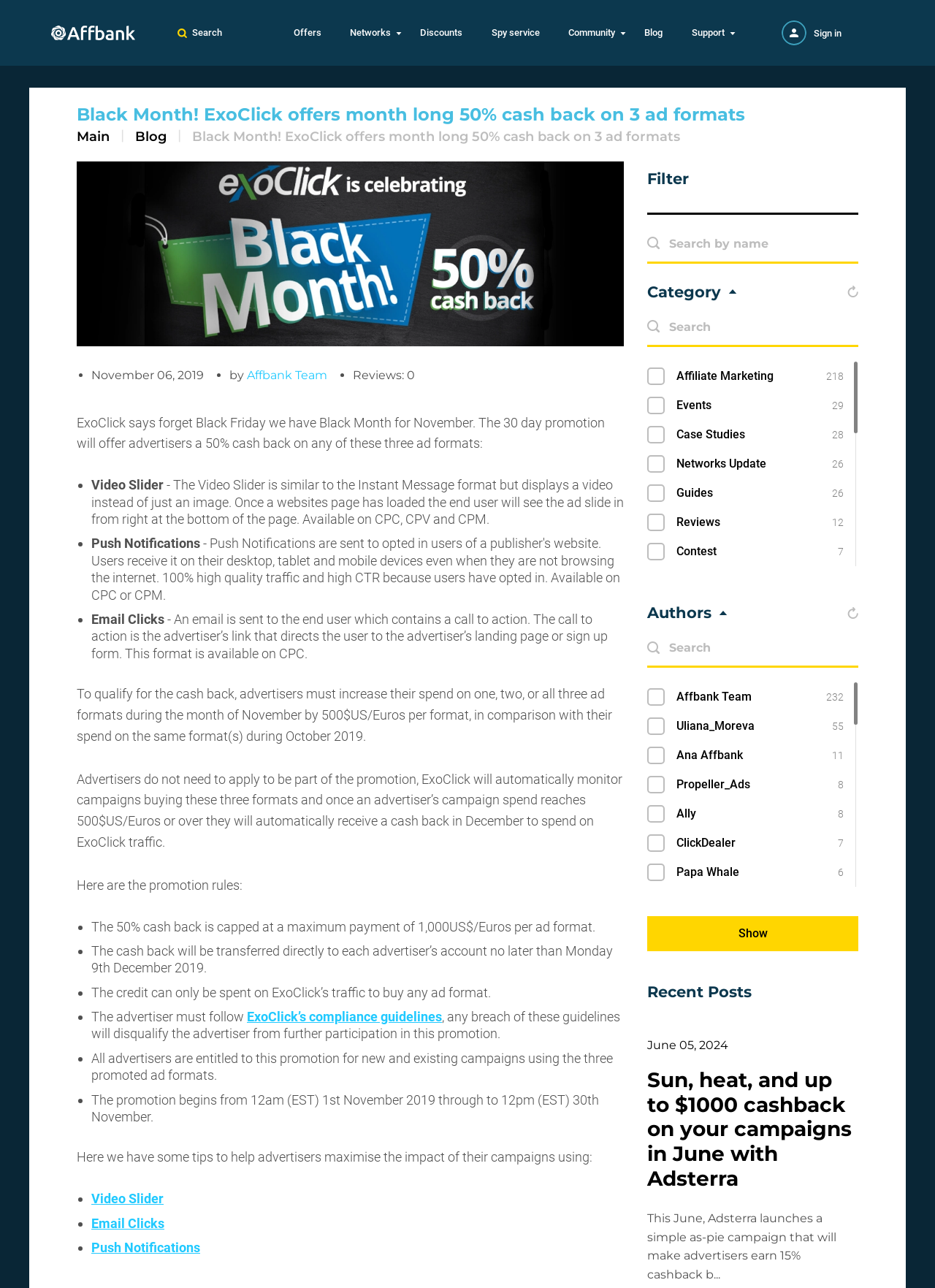Can you identify the bounding box coordinates of the clickable region needed to carry out this instruction: 'Filter'? The coordinates should be four float numbers within the range of 0 to 1, stated as [left, top, right, bottom].

[0.692, 0.132, 0.737, 0.146]